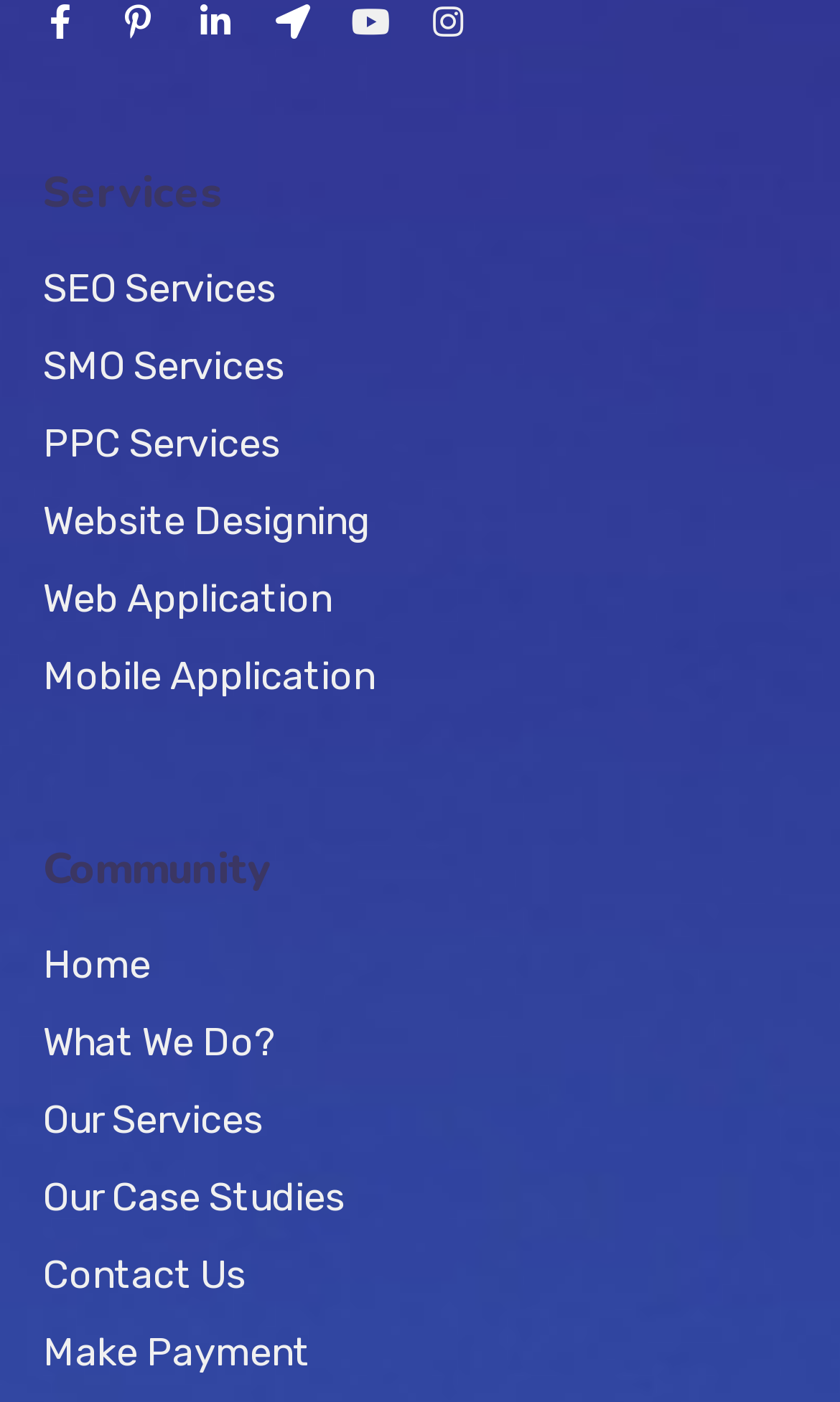Using the information in the image, give a comprehensive answer to the question: 
What social media platforms are available?

The webpage has a section with social media links, and by examining the icons and text, we can identify the available platforms as Facebook, Pinterest, Linkedin, Youtube, and Instagram.